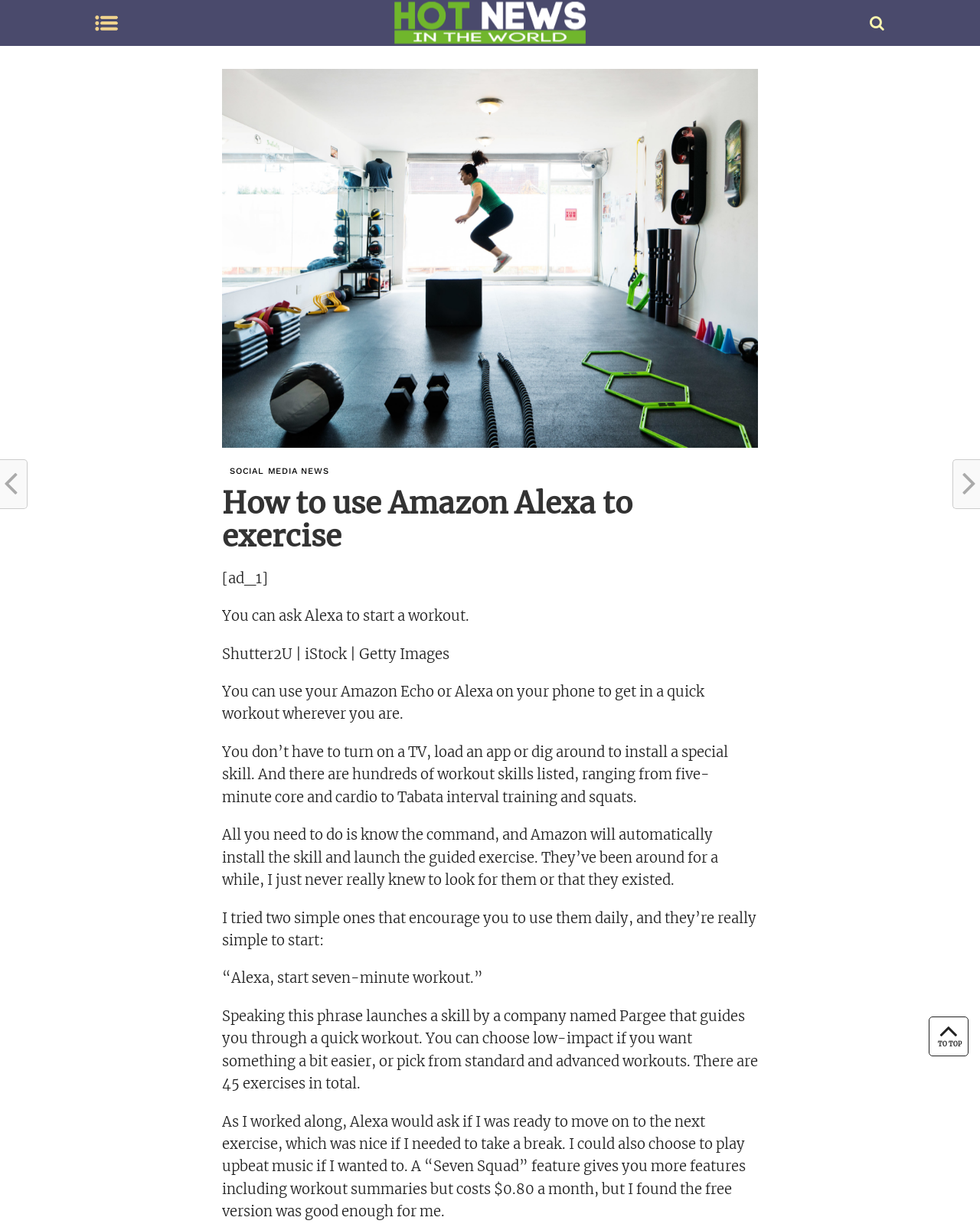What is the topic of the article?
Please utilize the information in the image to give a detailed response to the question.

The topic of the article can be determined by reading the headings and static text on the webpage. The heading 'How to use Amazon Alexa to exercise' and the static text 'You can ask Alexa to start a workout.' suggest that the article is about using Amazon Alexa for exercise.